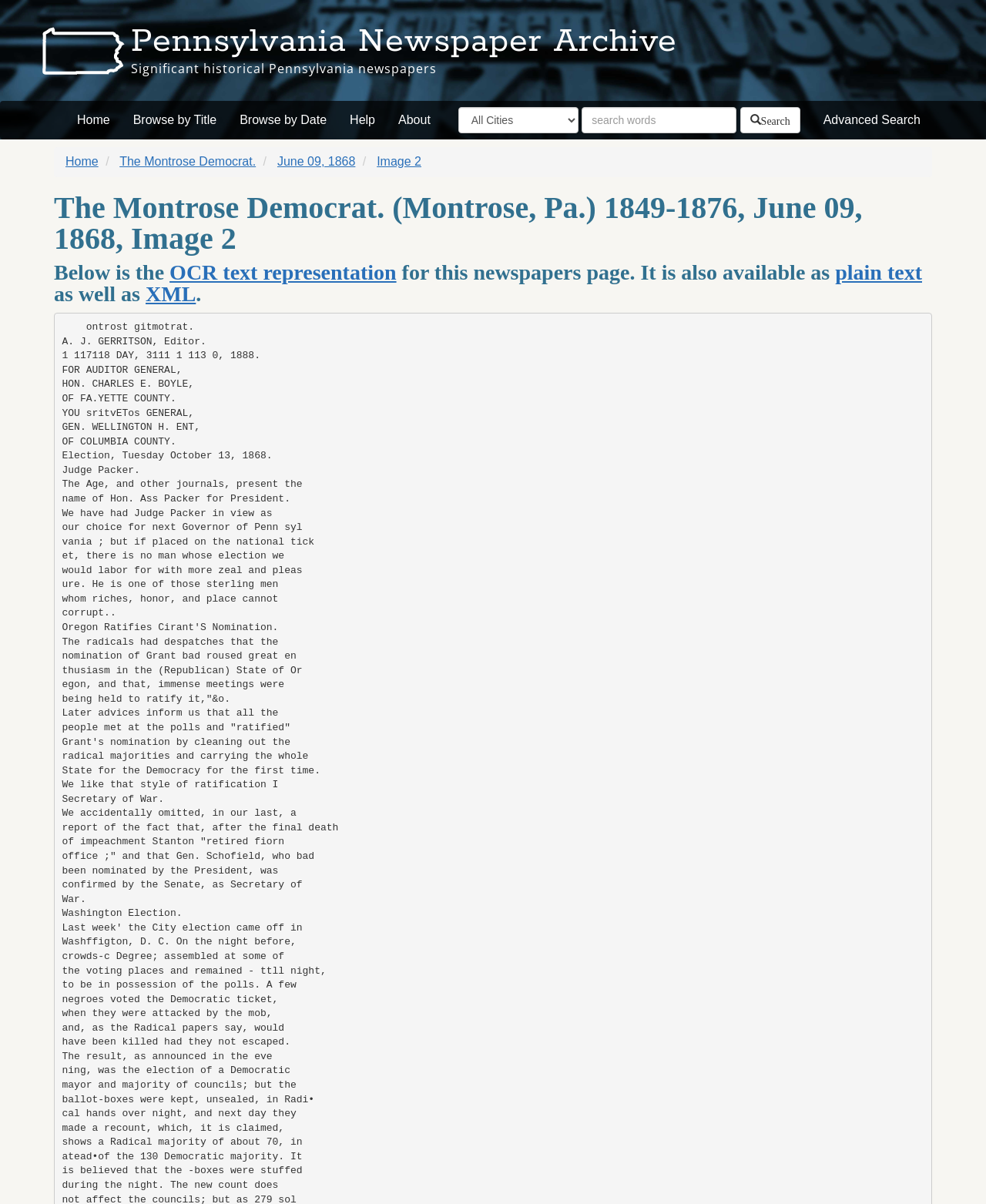What is the default search field?
From the screenshot, supply a one-word or short-phrase answer.

search words